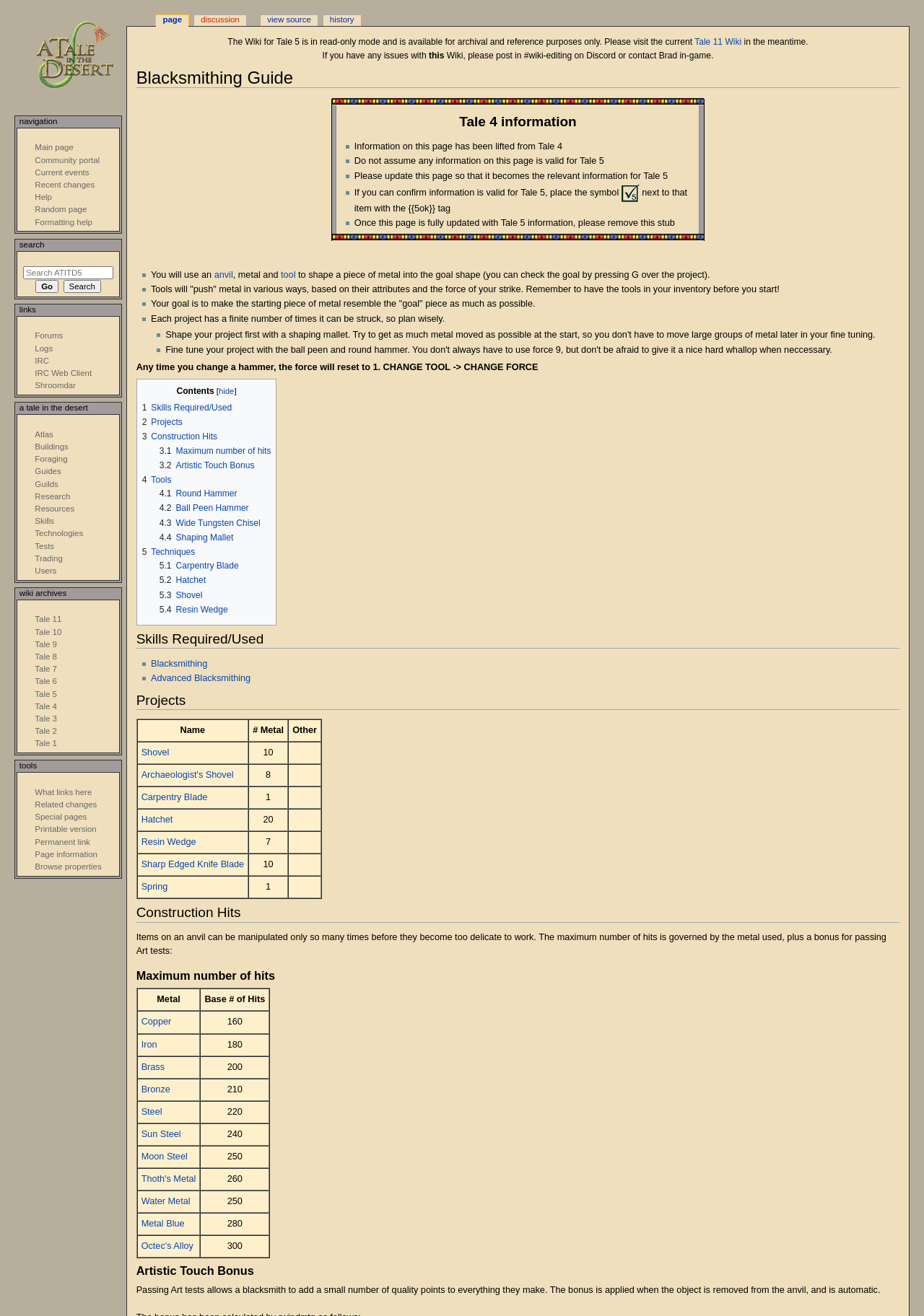Locate the bounding box of the user interface element based on this description: "3.1 Maximum number of hits".

[0.172, 0.339, 0.293, 0.346]